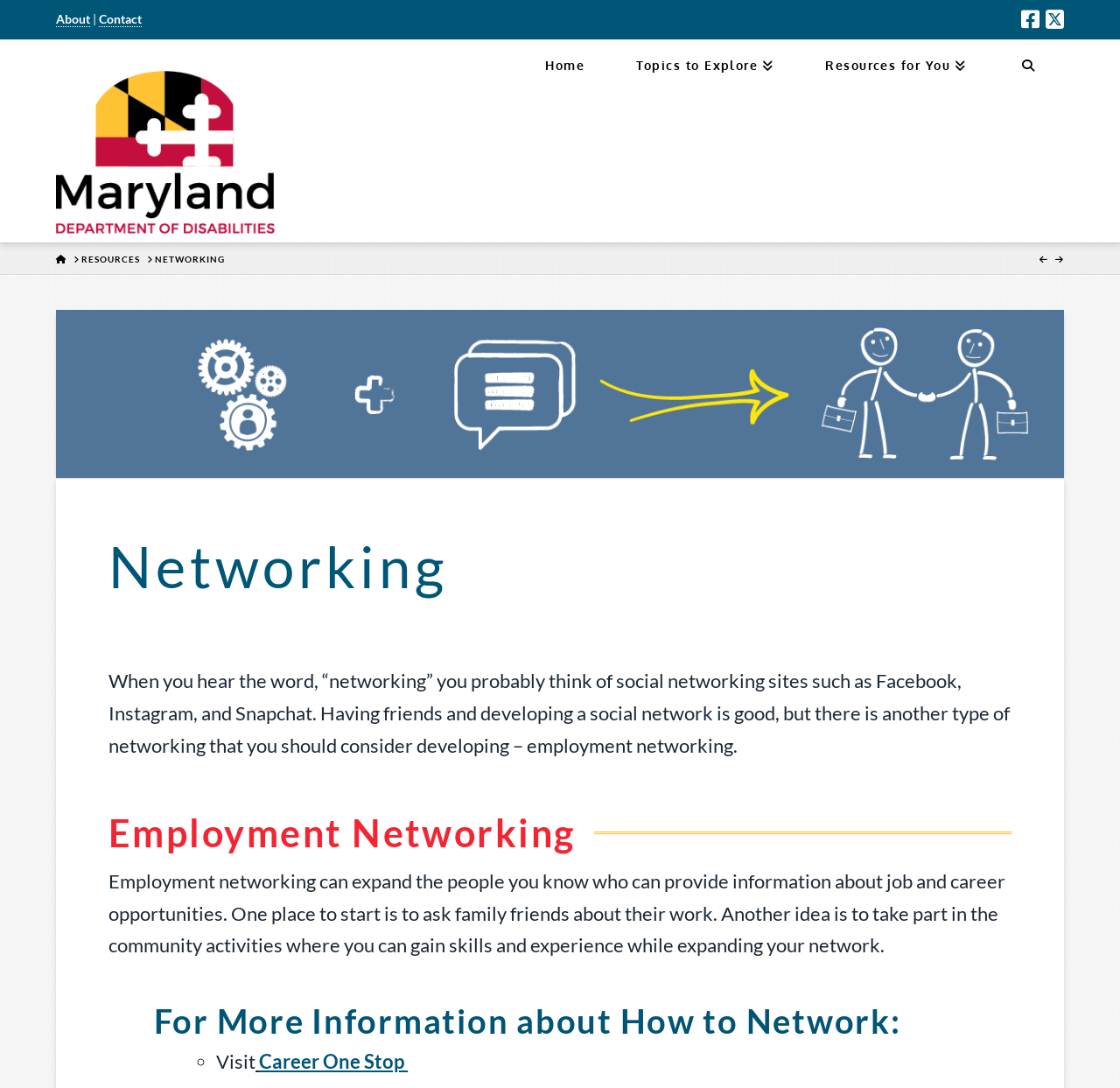What is suggested to start employment networking?
Your answer should be a single word or phrase derived from the screenshot.

Ask family friends about their work